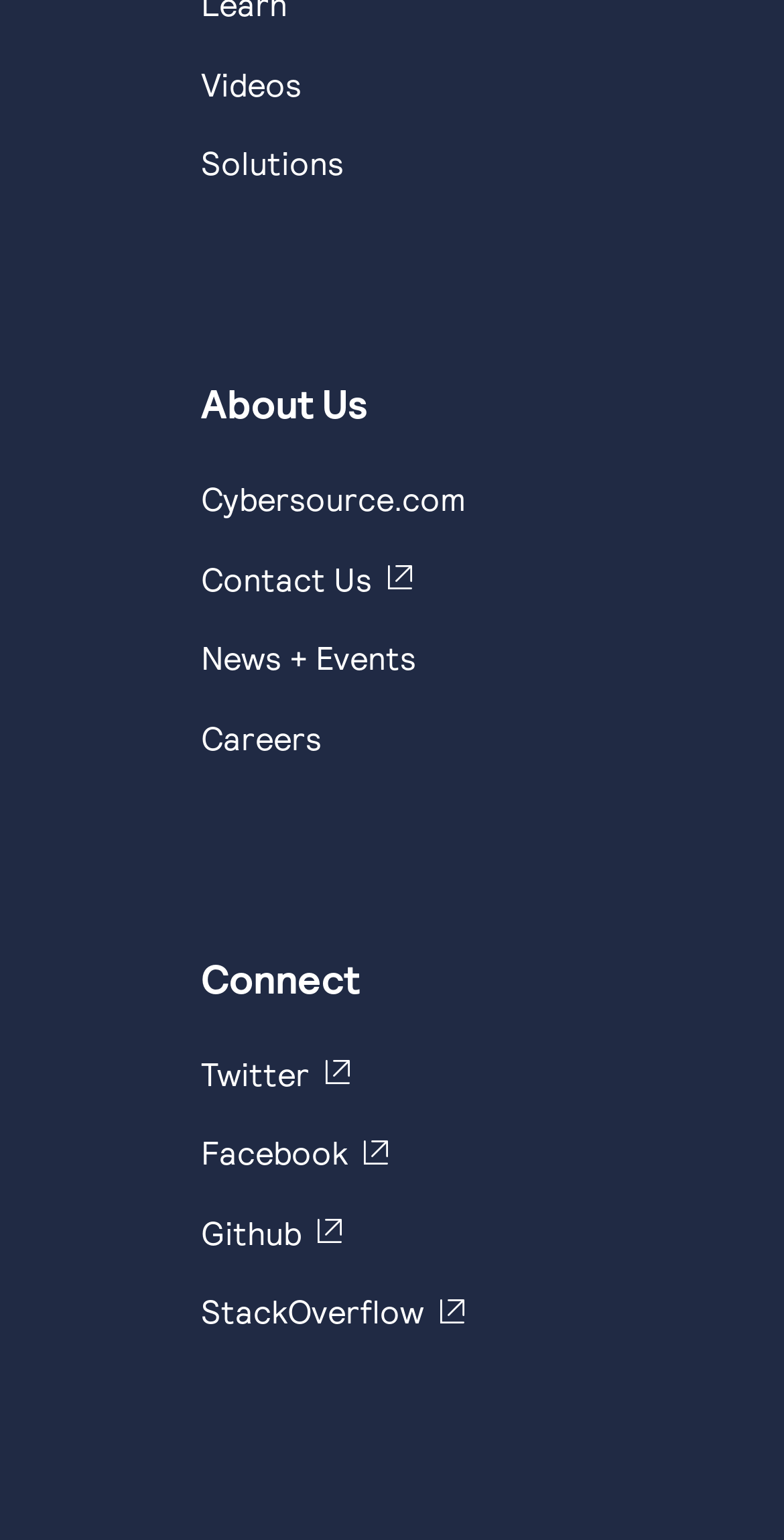Provide the bounding box coordinates of the section that needs to be clicked to accomplish the following instruction: "Learn about Cybersource solutions."

[0.256, 0.093, 0.438, 0.117]